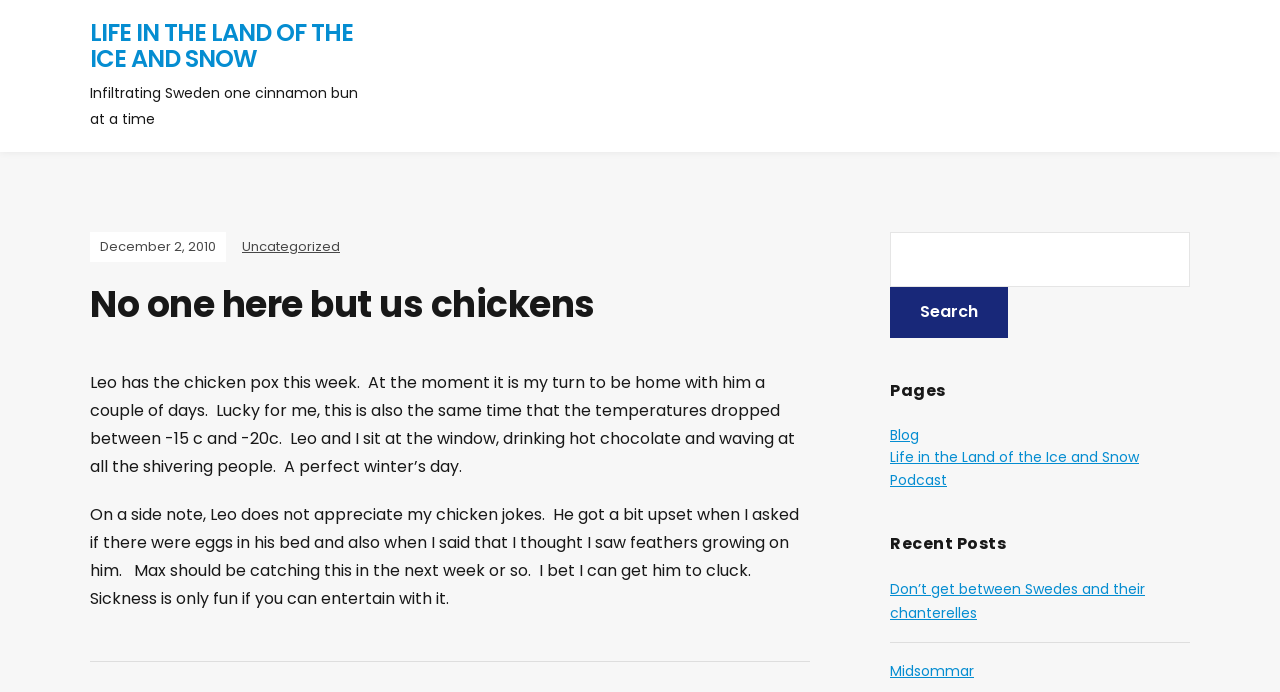Answer this question in one word or a short phrase: What is the author doing with Leo?

Drinking hot chocolate